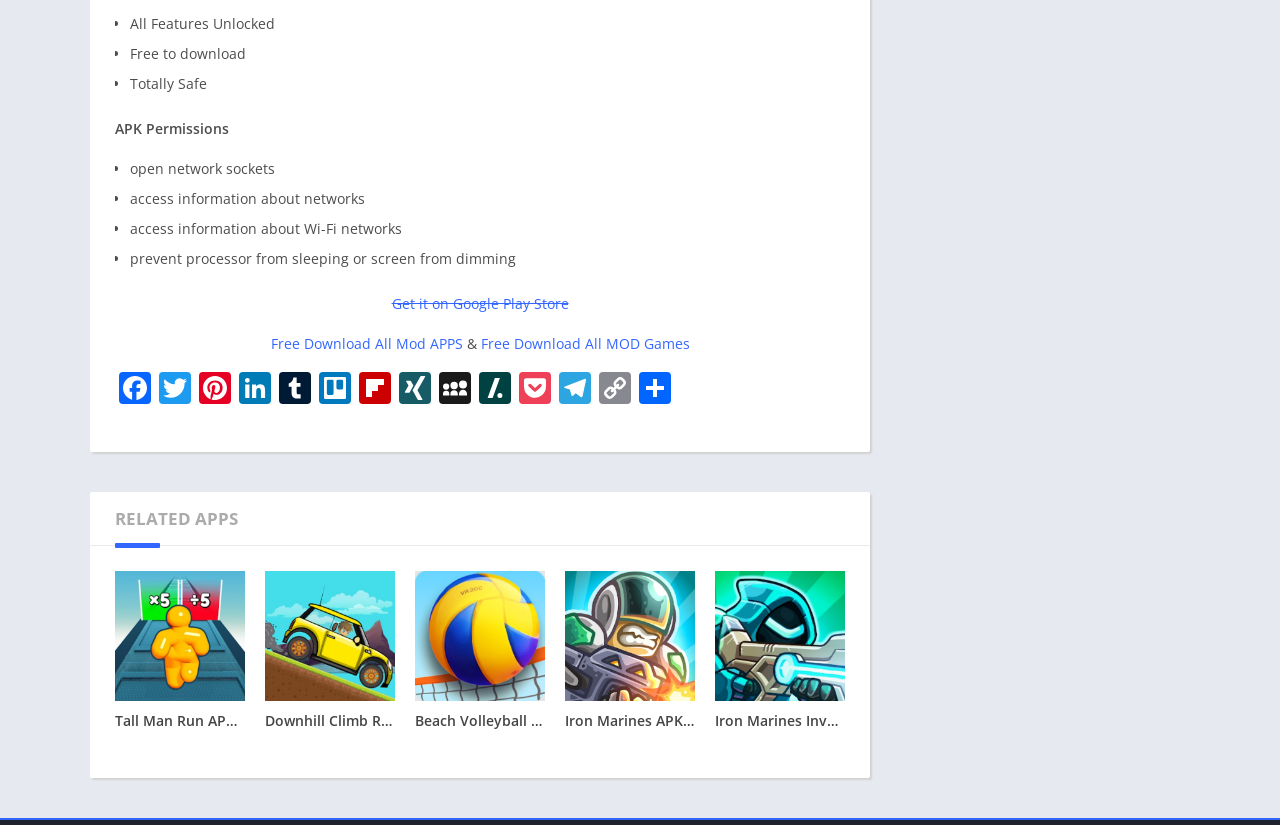Where can I download this app?
Answer with a single word or phrase by referring to the visual content.

Google Play Store